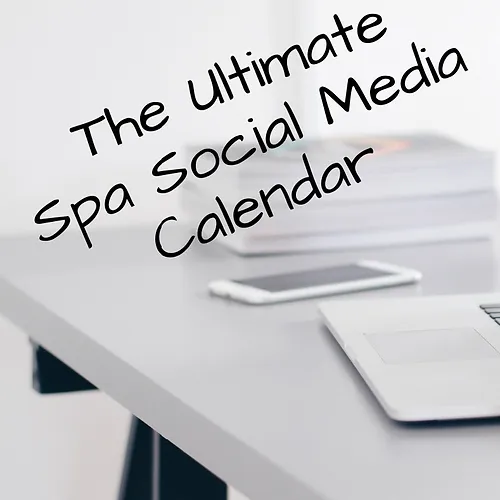What is partially visible on the desk?
Answer the question with as much detail as possible.

According to the caption, a white smartphone is partially visible on the desk, hinting at digital activity related to social media planning.